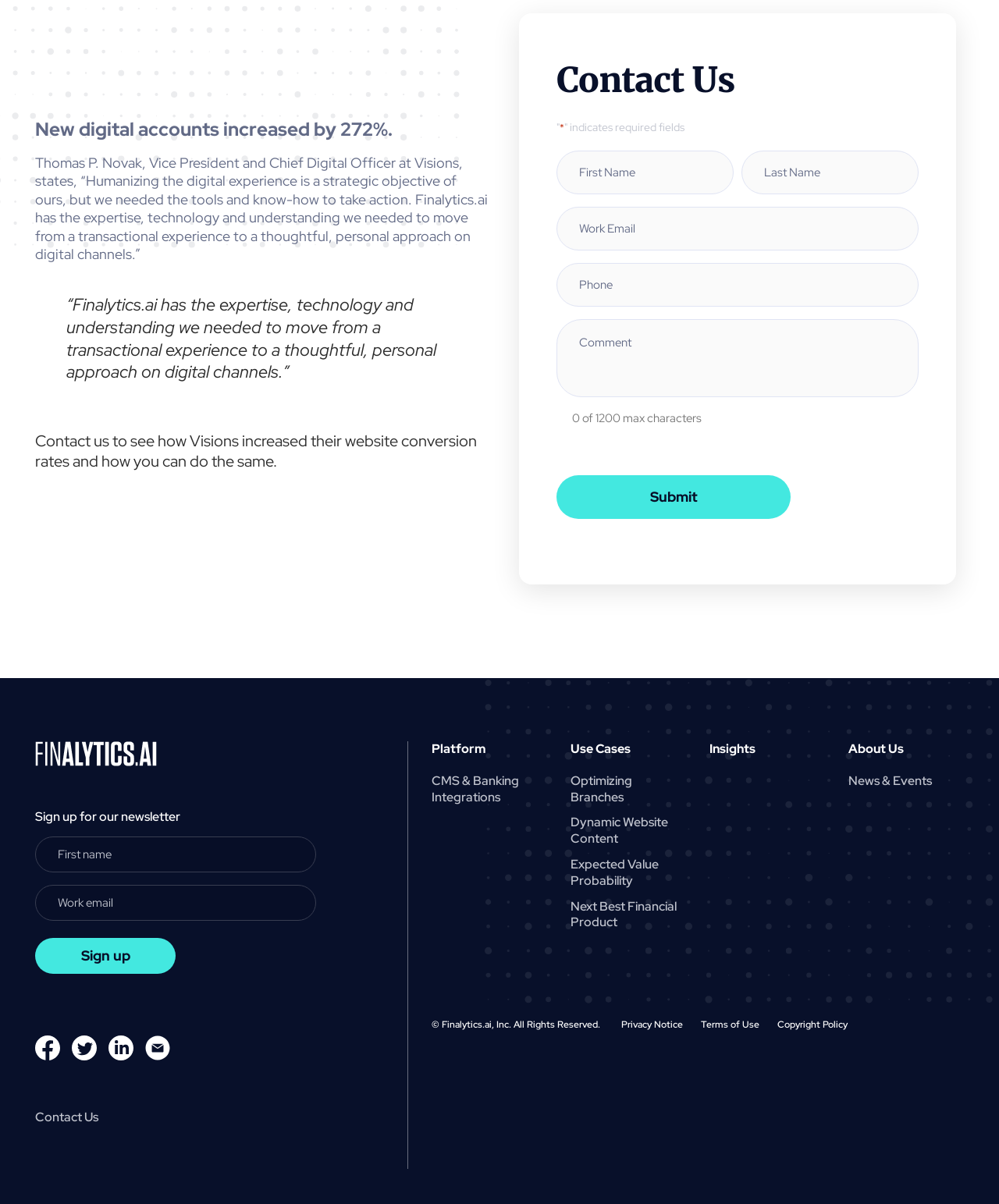Determine the bounding box coordinates of the section to be clicked to follow the instruction: "Sign up for the newsletter". The coordinates should be given as four float numbers between 0 and 1, formatted as [left, top, right, bottom].

[0.035, 0.779, 0.176, 0.809]